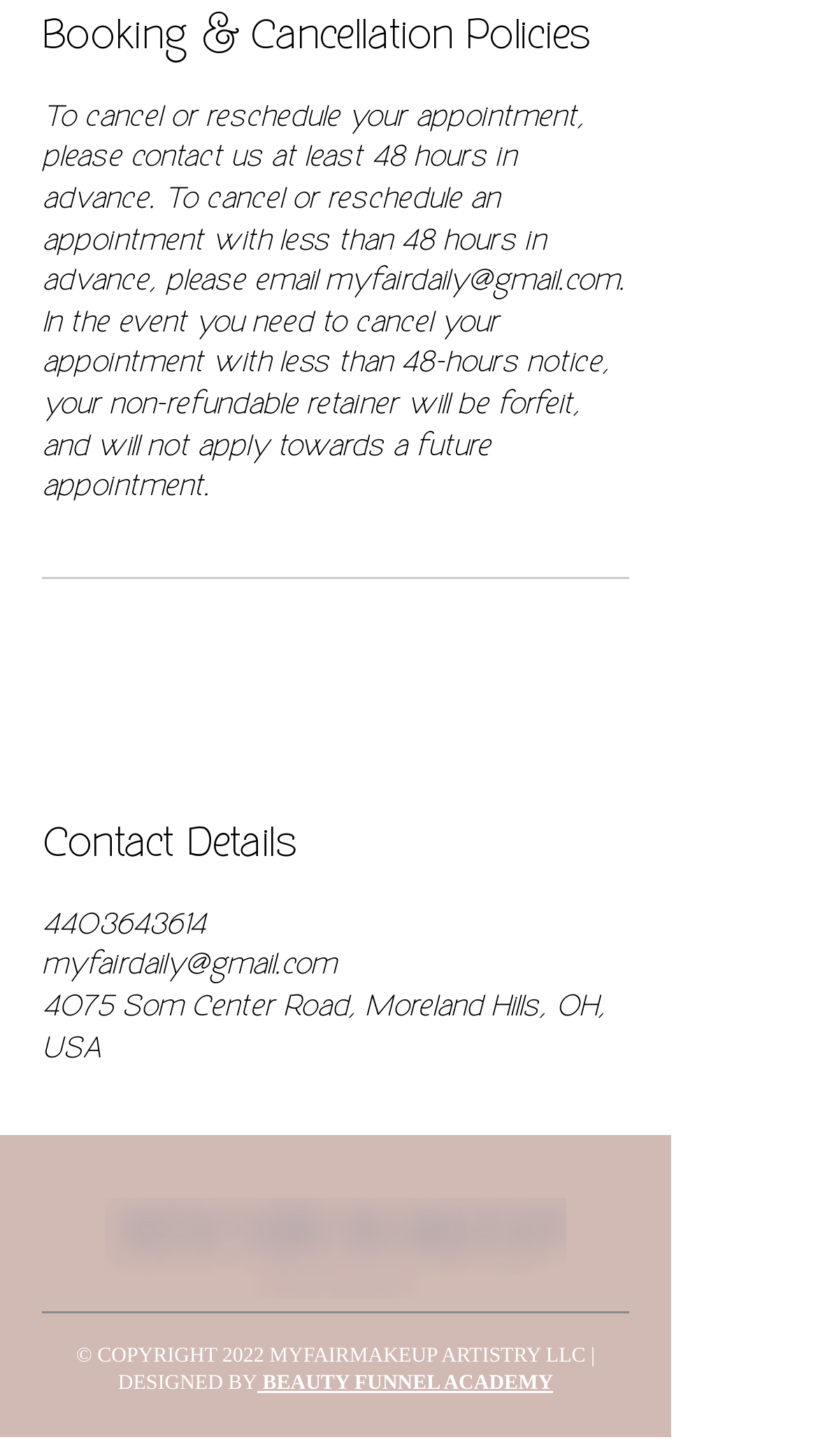Review the image closely and give a comprehensive answer to the question: What is the email address for cancellation?

The email address for cancellation is mentioned in the 'Booking & Cancellation Policies' section, which states that for cancellations with less than 48 hours' notice, one needs to email myfairdaily@gmail.com.